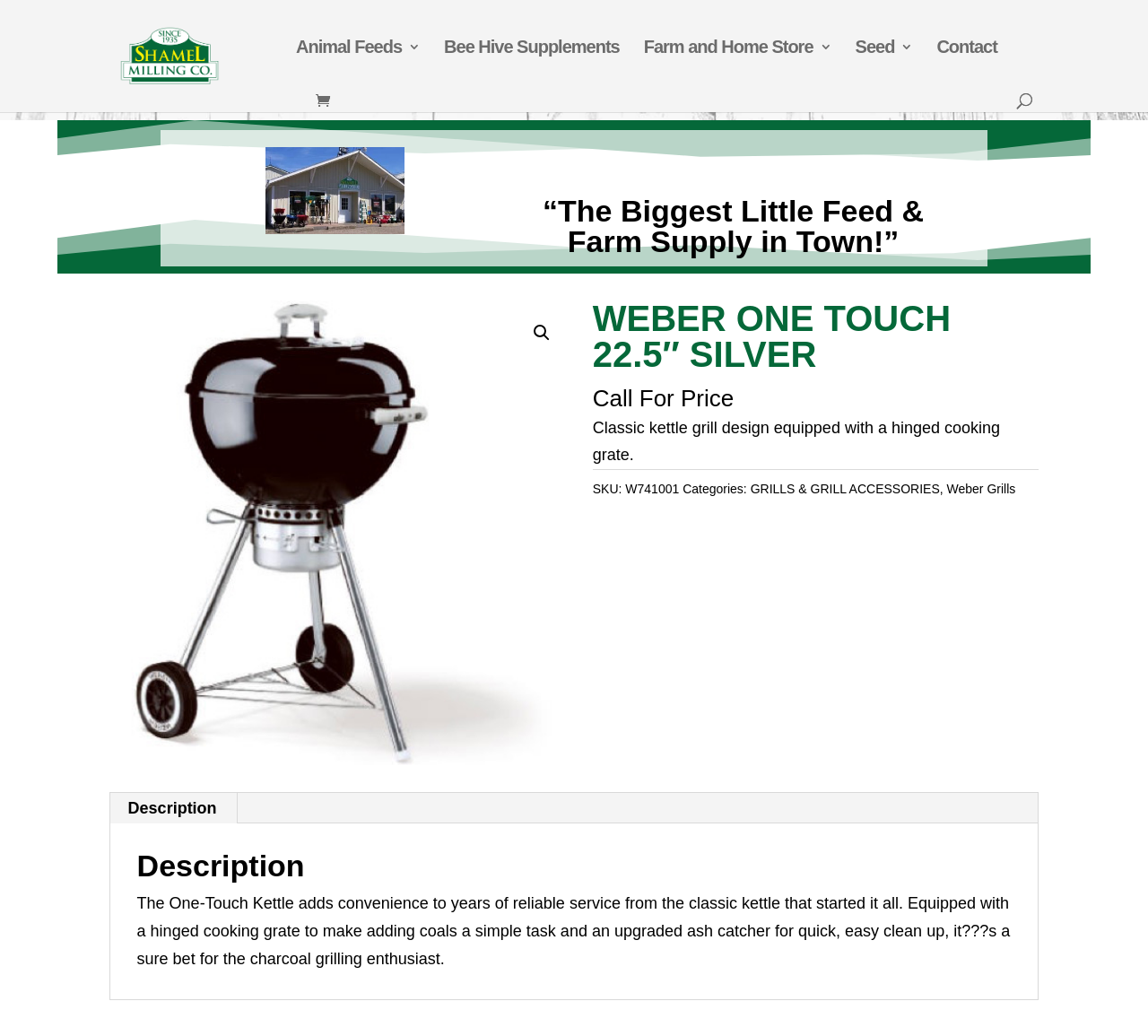Review the image closely and give a comprehensive answer to the question: What is the description of the product?

I found the answer by looking at the StaticText element with the text 'Classic kettle grill design equipped with a hinged cooking grate.' which is likely to be the description of the product.